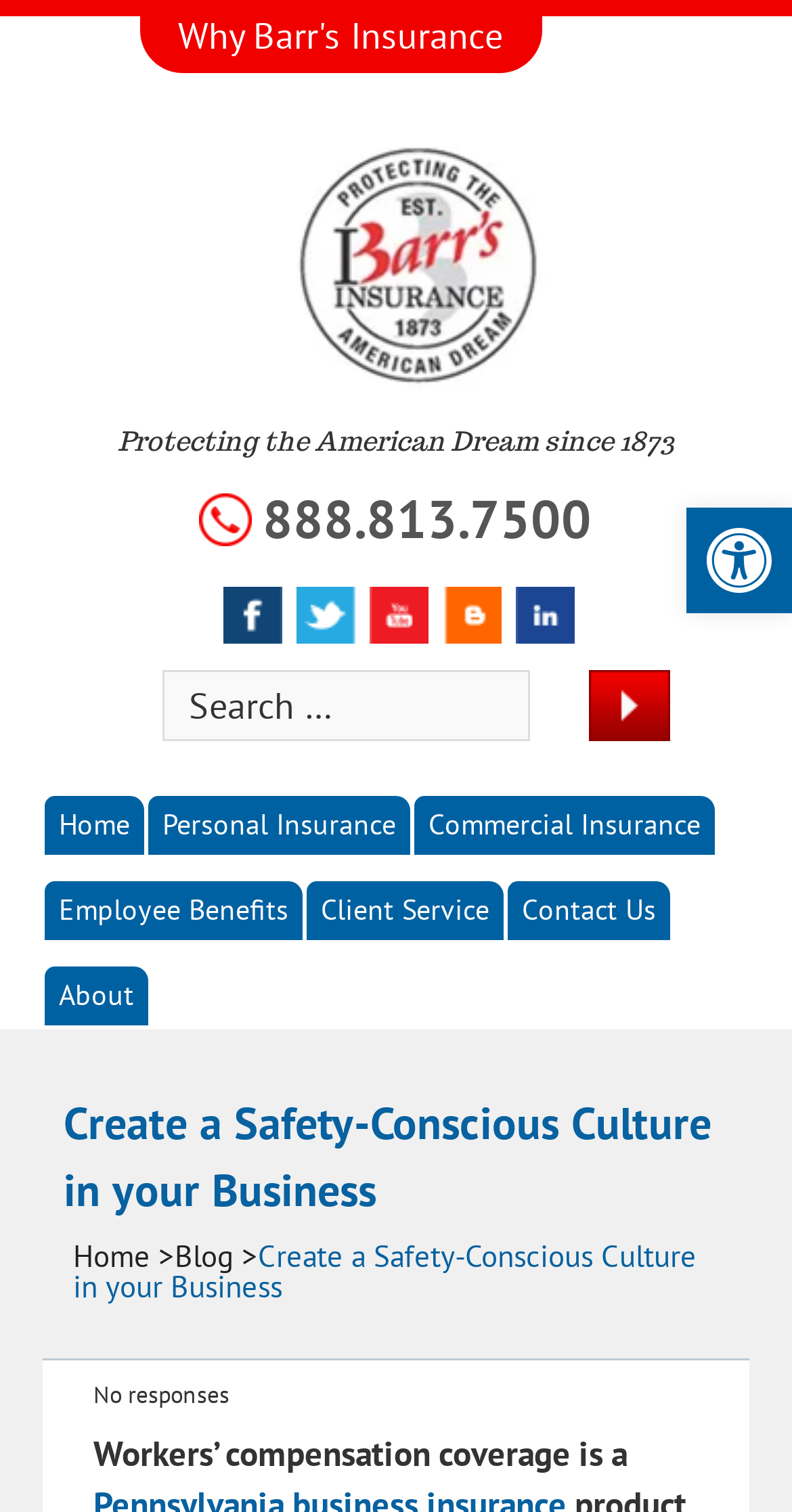Please provide the bounding box coordinates for the element that needs to be clicked to perform the following instruction: "Contact Us". The coordinates should be given as four float numbers between 0 and 1, i.e., [left, top, right, bottom].

[0.641, 0.582, 0.846, 0.621]